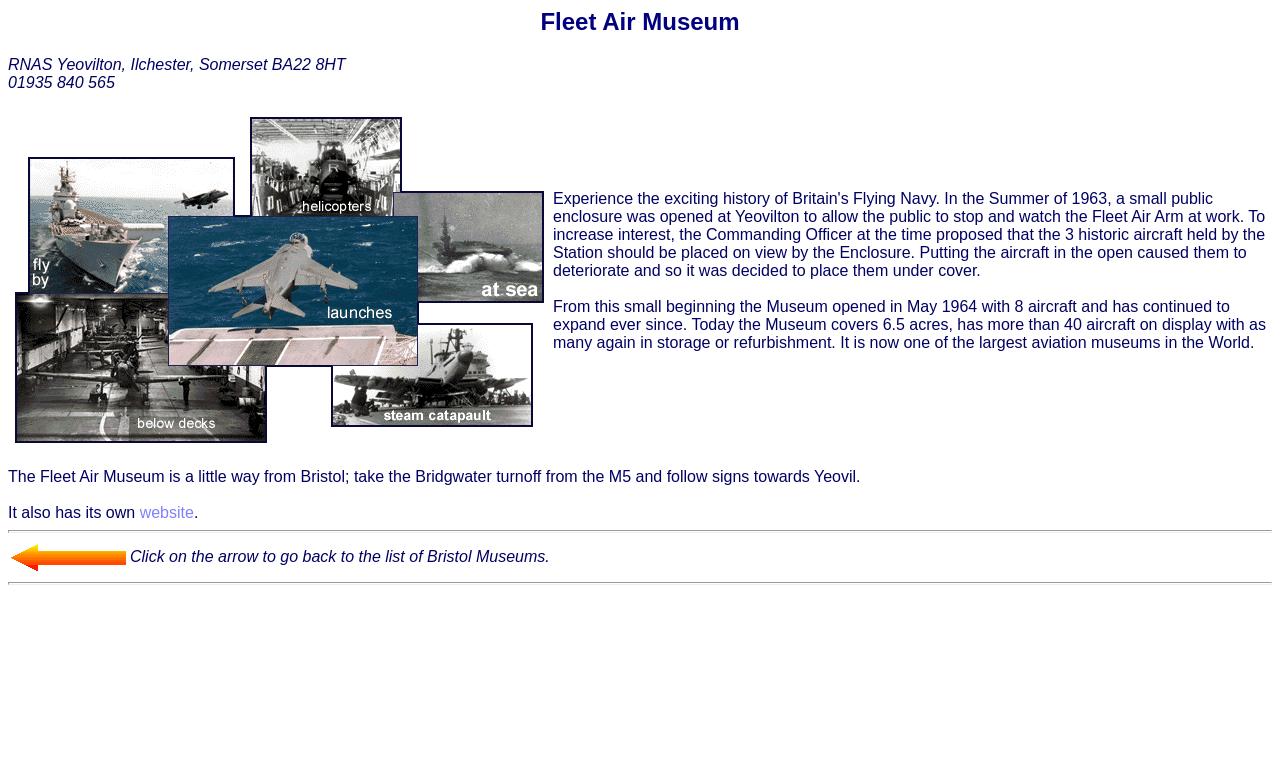Bounding box coordinates are specified in the format (top-left x, top-left y, bottom-right x, bottom-right y). All values are floating point numbers bounded between 0 and 1. Please provide the bounding box coordinate of the region this sentence describes: website

[0.109, 0.649, 0.151, 0.671]